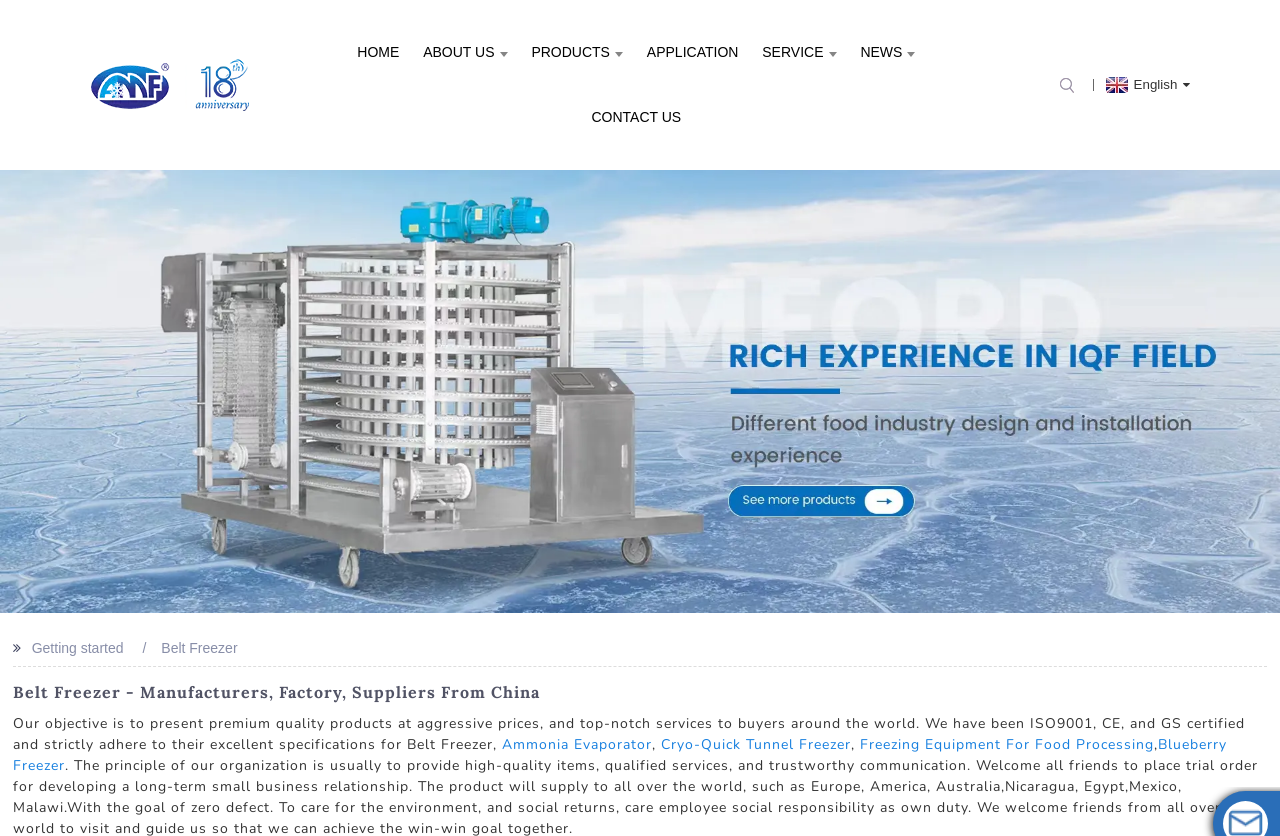Kindly determine the bounding box coordinates of the area that needs to be clicked to fulfill this instruction: "Click the CONTACT US link".

[0.462, 0.102, 0.532, 0.179]